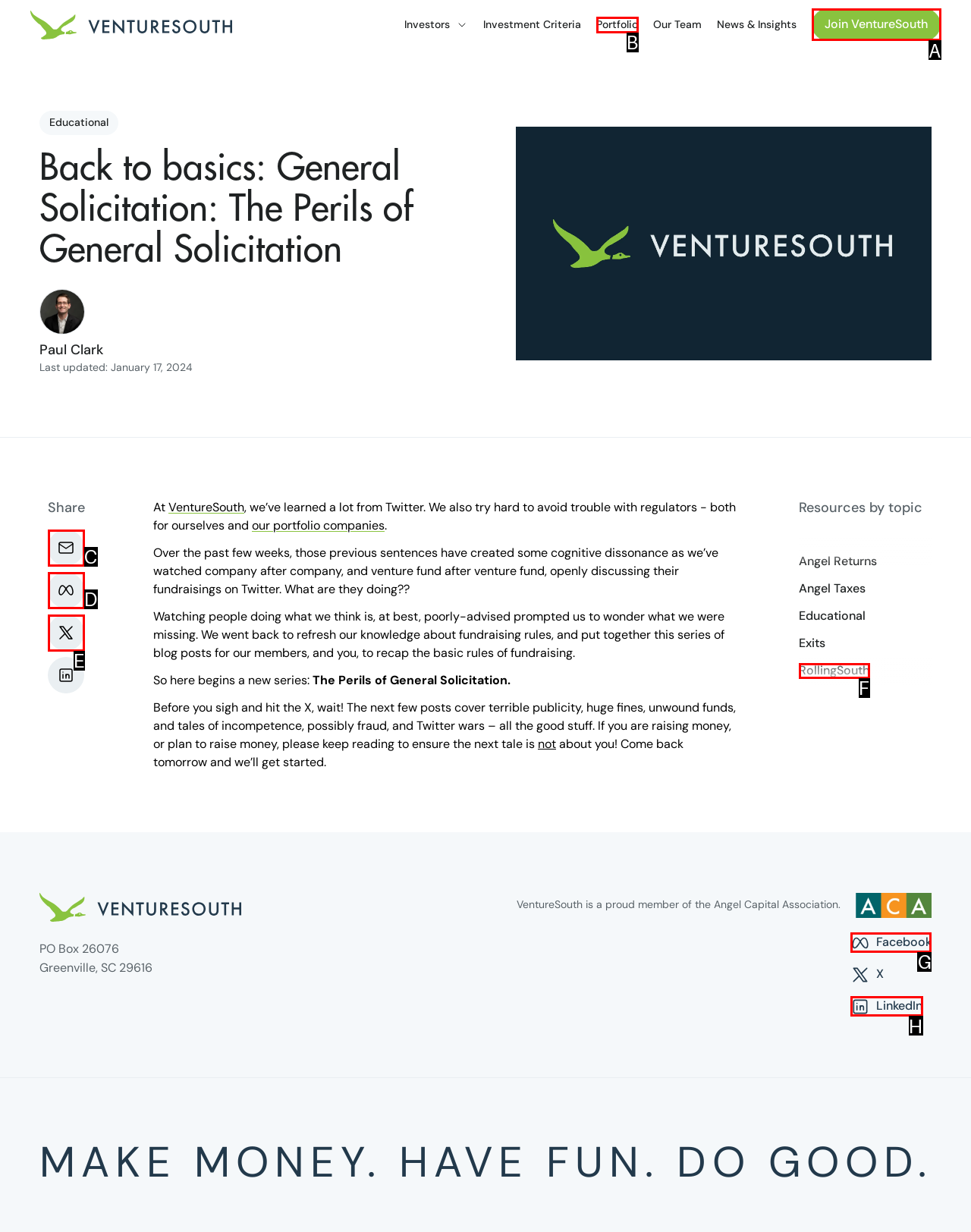Select the letter of the element you need to click to complete this task: view my account
Answer using the letter from the specified choices.

None